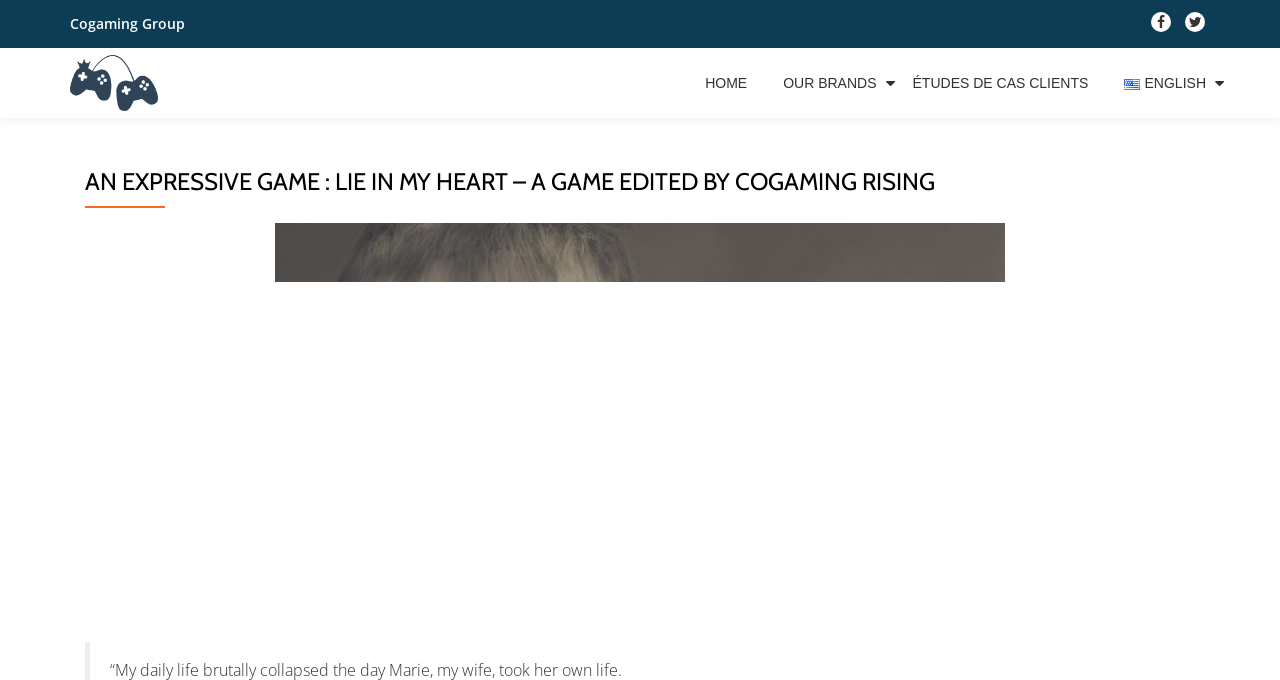Who edited the game?
Using the screenshot, give a one-word or short phrase answer.

Cogaming Rising